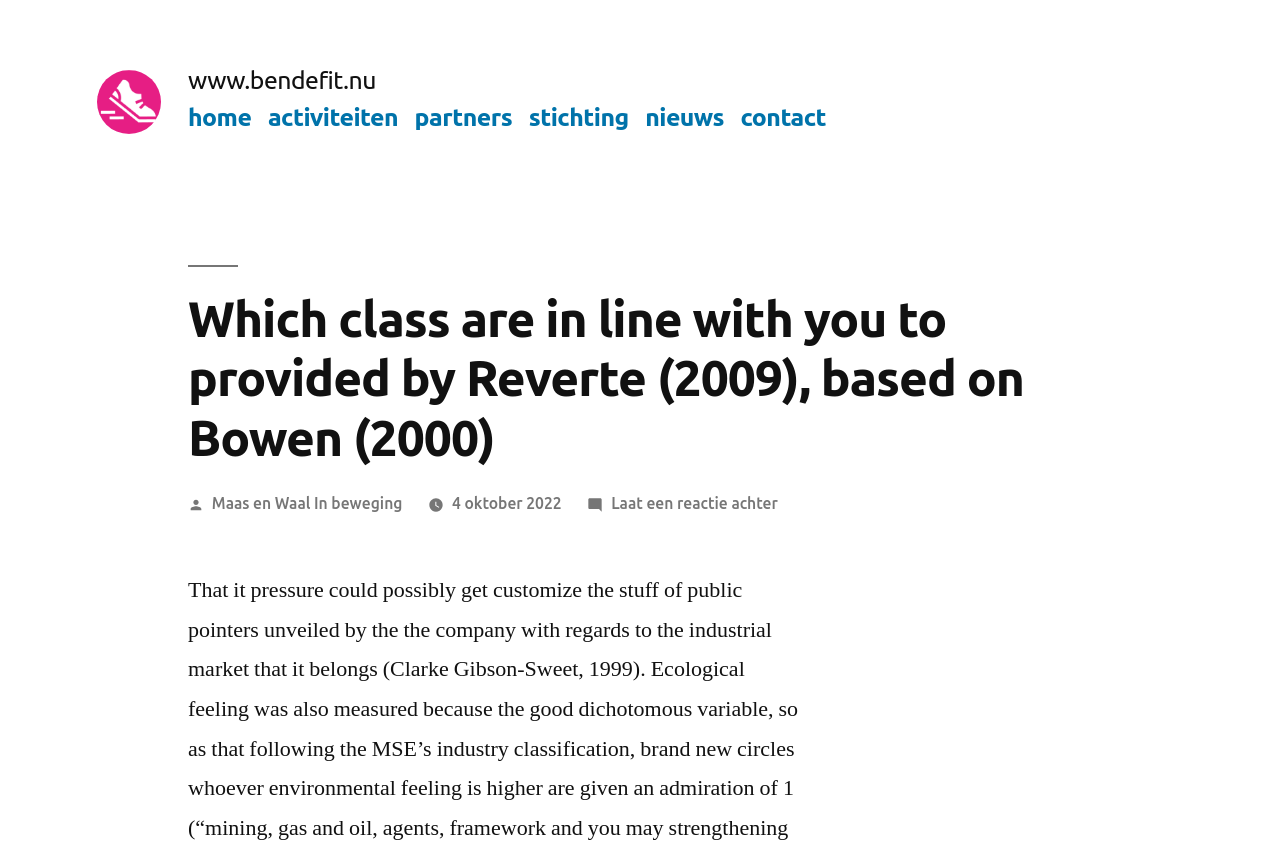Please identify the webpage's heading and generate its text content.

Which class are in line with you to provided by Reverte (2009), based on Bowen (2000)